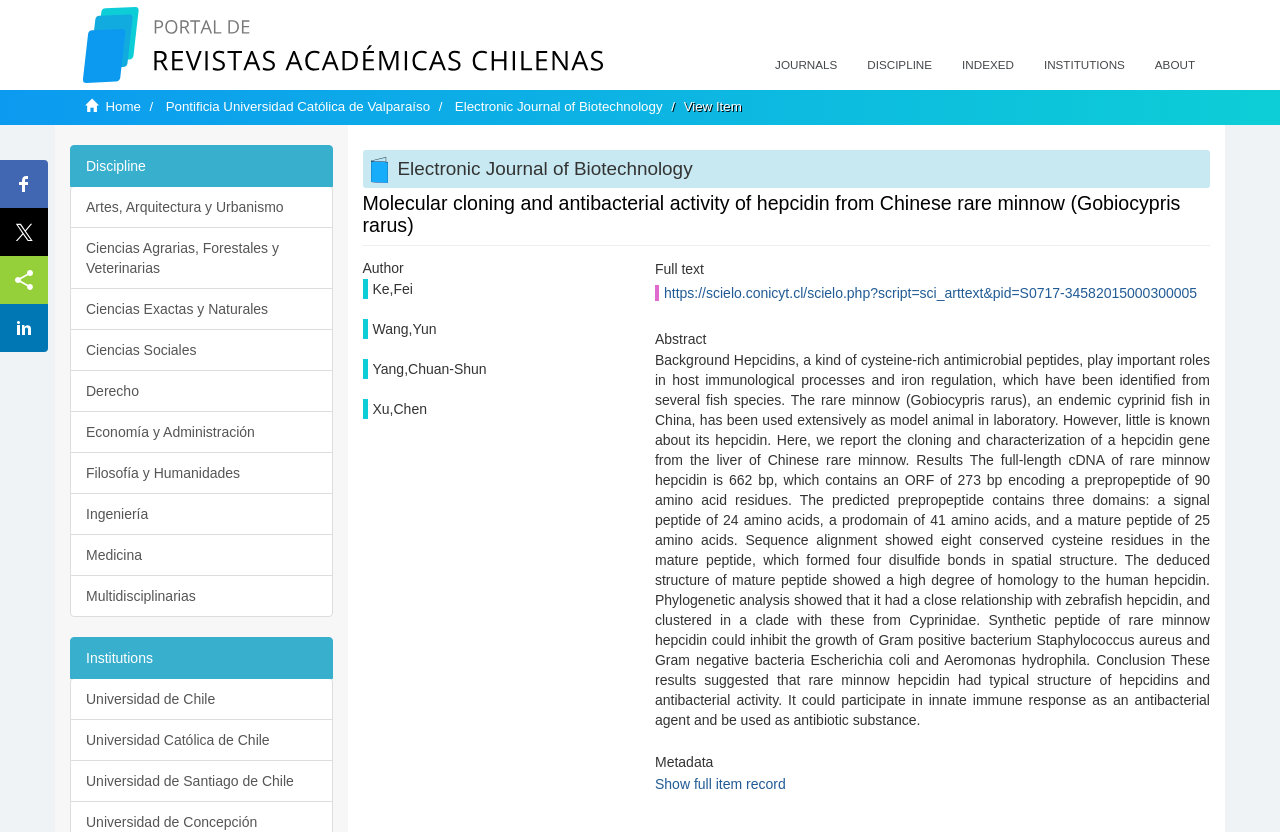Present a detailed account of what is displayed on the webpage.

This webpage is a portal for academic journals from Chile, providing open access to publications edited by universities, scientific societies, government agencies, and NGOs in Chile. 

At the top of the page, there are five links: "JOURNALS", "DISCIPLINE", "INDEXED", "INSTITUTIONS", and "ABOUT", which are evenly spaced and aligned horizontally. Below these links, there is a horizontal line with a "Home" link on the left and a link to "Pontificia Universidad Católica de Valparaíso" on the right. 

On the left side of the page, there is a list of disciplines, including "Artes, Arquitectura y Urbanismo", "Ciencias Agrarias, Forestales y Veterinarias", and others, which are stacked vertically. Below the disciplines, there is a list of institutions, including "Universidad de Chile", "Universidad Católica de Chile", and others, which are also stacked vertically.

On the right side of the page, there is a section dedicated to a specific journal article, "Molecular cloning and antibacterial activity of hepcidin from Chinese rare minnow (Gobiocypris rarus)". The article title is displayed prominently, followed by the authors' names, including "Ke, Fei", "Wang, Yun", and others. Below the authors' names, there are links to the full text and abstract of the article. The abstract is a lengthy text that describes the research on hepcidin from Chinese rare minnow, including its cloning, characterization, and antibacterial activity.

At the bottom of the page, there are social media sharing buttons for Facebook, Twitter, ShareThis, and LinkedIn, which are aligned horizontally.